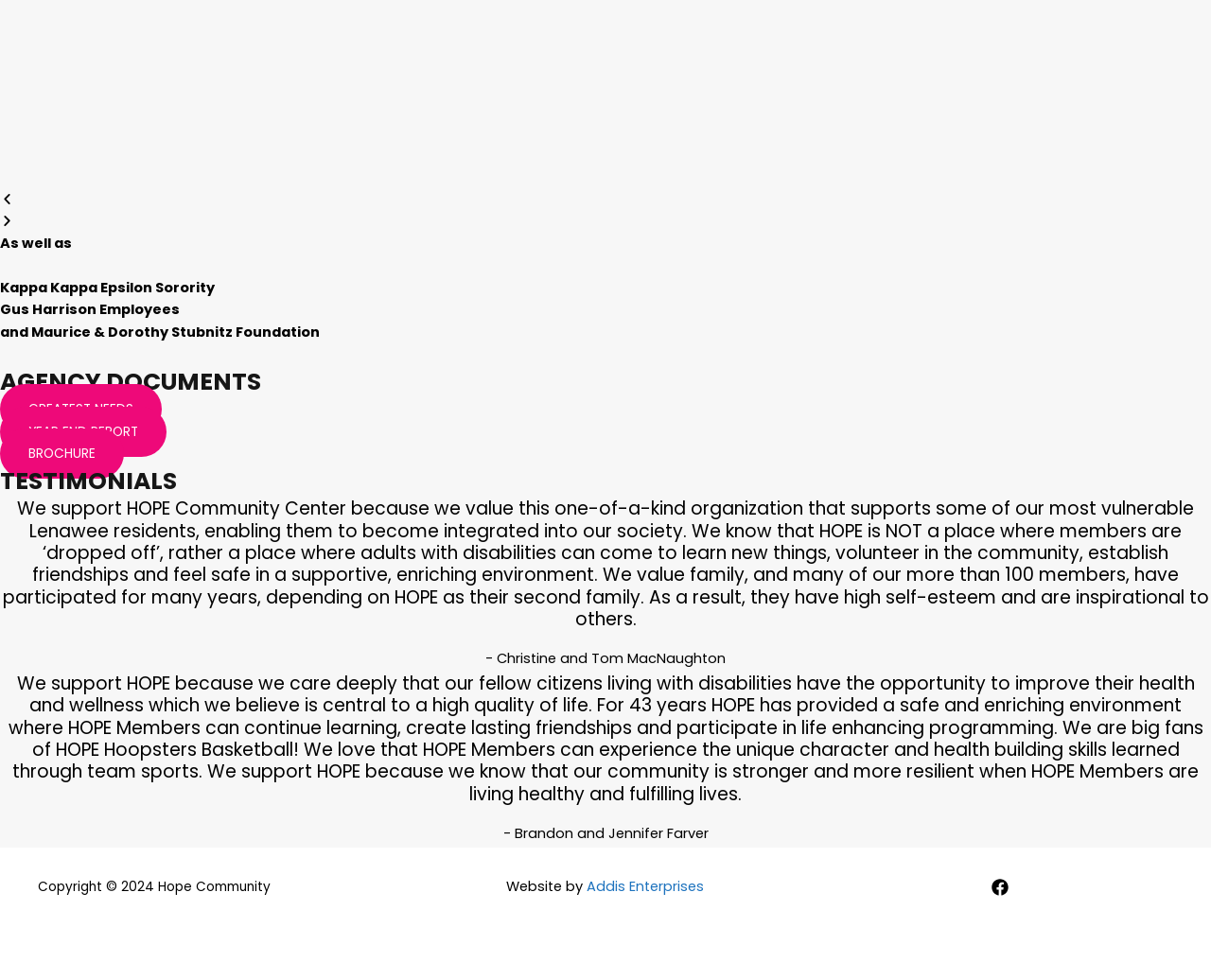What social media platform is linked from the webpage?
Refer to the image and provide a one-word or short phrase answer.

Facebook